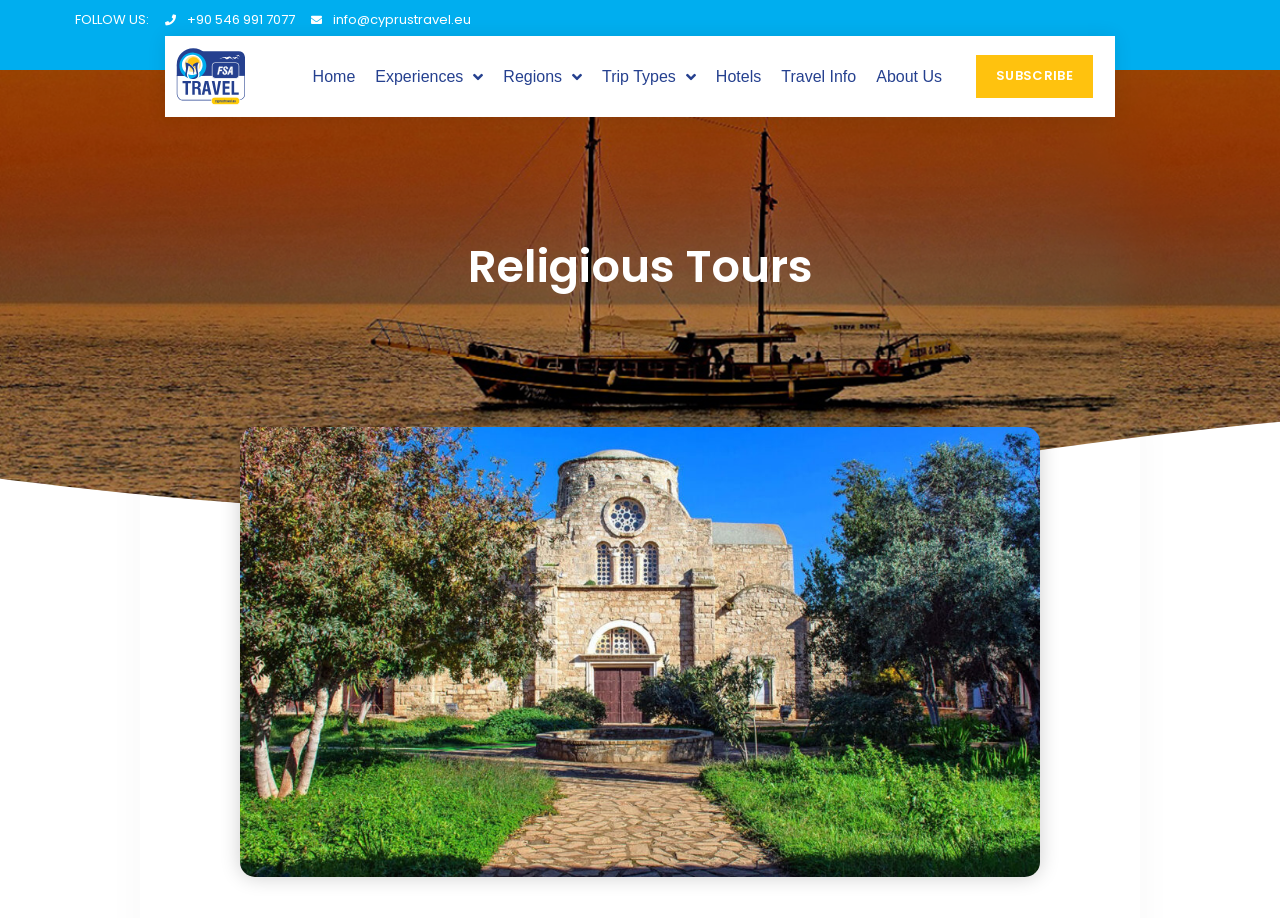Predict the bounding box coordinates of the area that should be clicked to accomplish the following instruction: "Fill in the 'Name' field". The bounding box coordinates should consist of four float numbers between 0 and 1, i.e., [left, top, right, bottom].

None